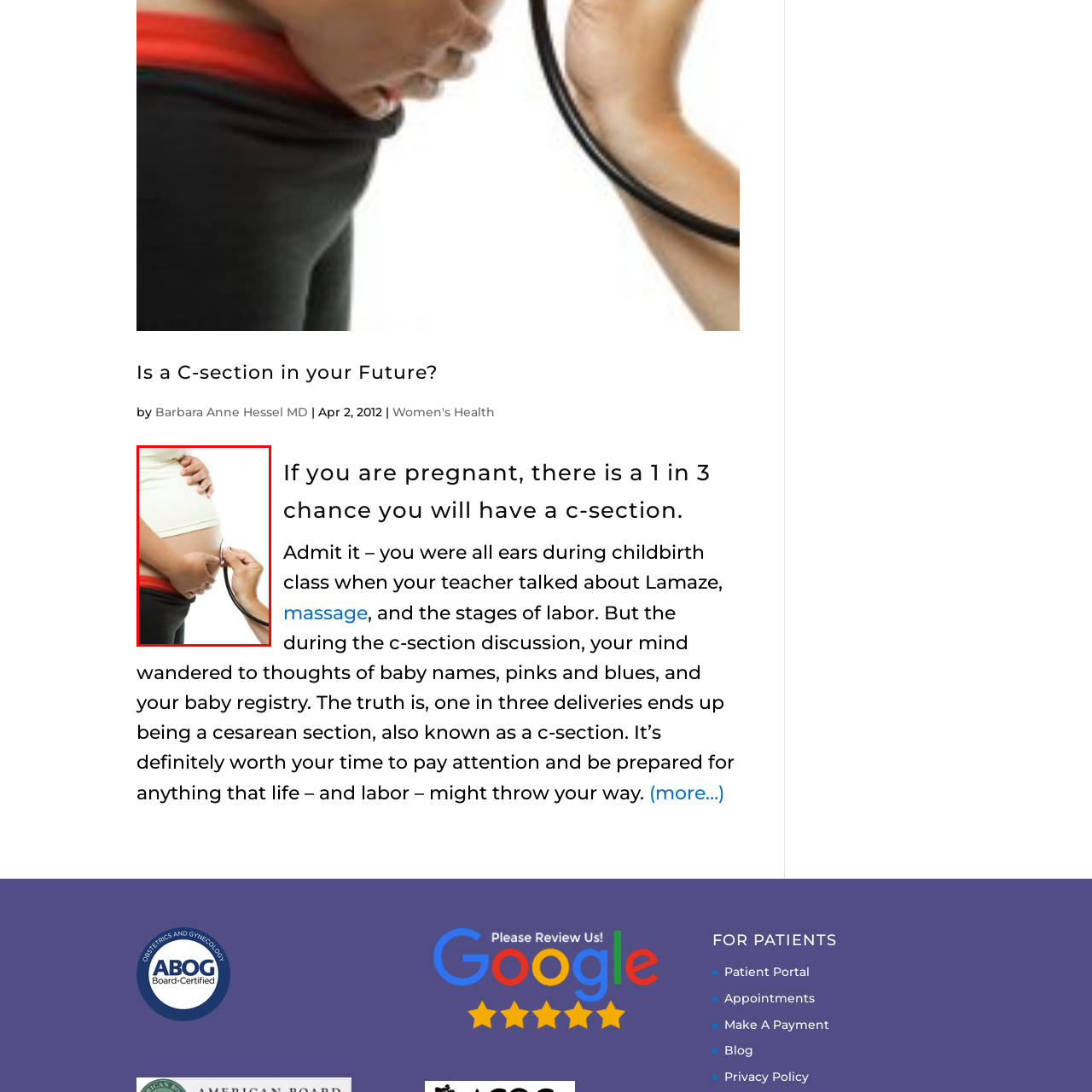What is the healthcare professional using to listen to the baby's heartbeat?
Please analyze the image within the red bounding box and provide a comprehensive answer based on the visual information.

The caption explicitly states that the healthcare professional is using a stethoscope to listen to the baby's heartbeat, which is a medical device used to listen to internal sounds of the body.